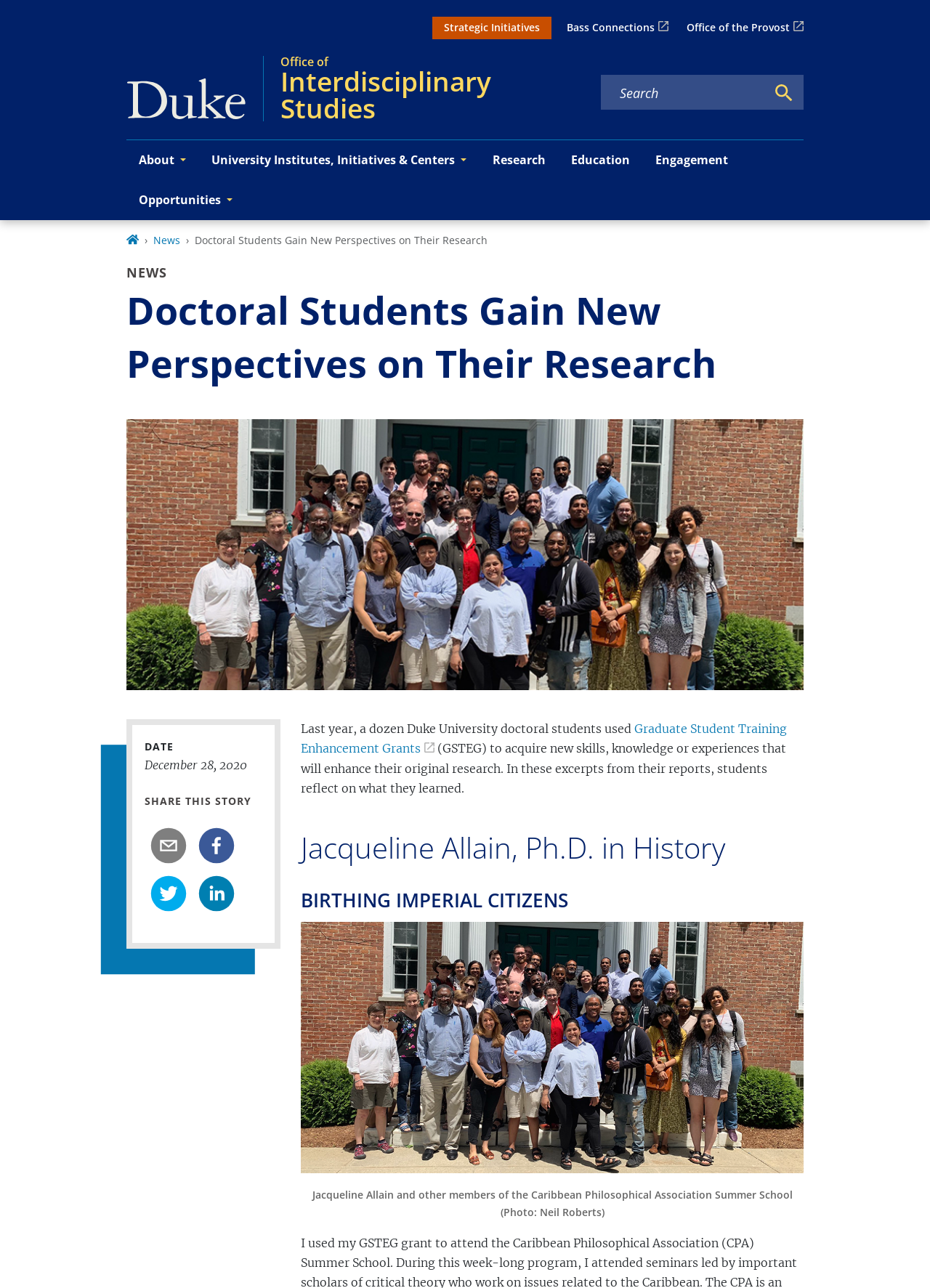Determine the bounding box coordinates for the UI element matching this description: "aria-label="Search keywords" name="q" placeholder="Search"".

[0.647, 0.065, 0.823, 0.079]